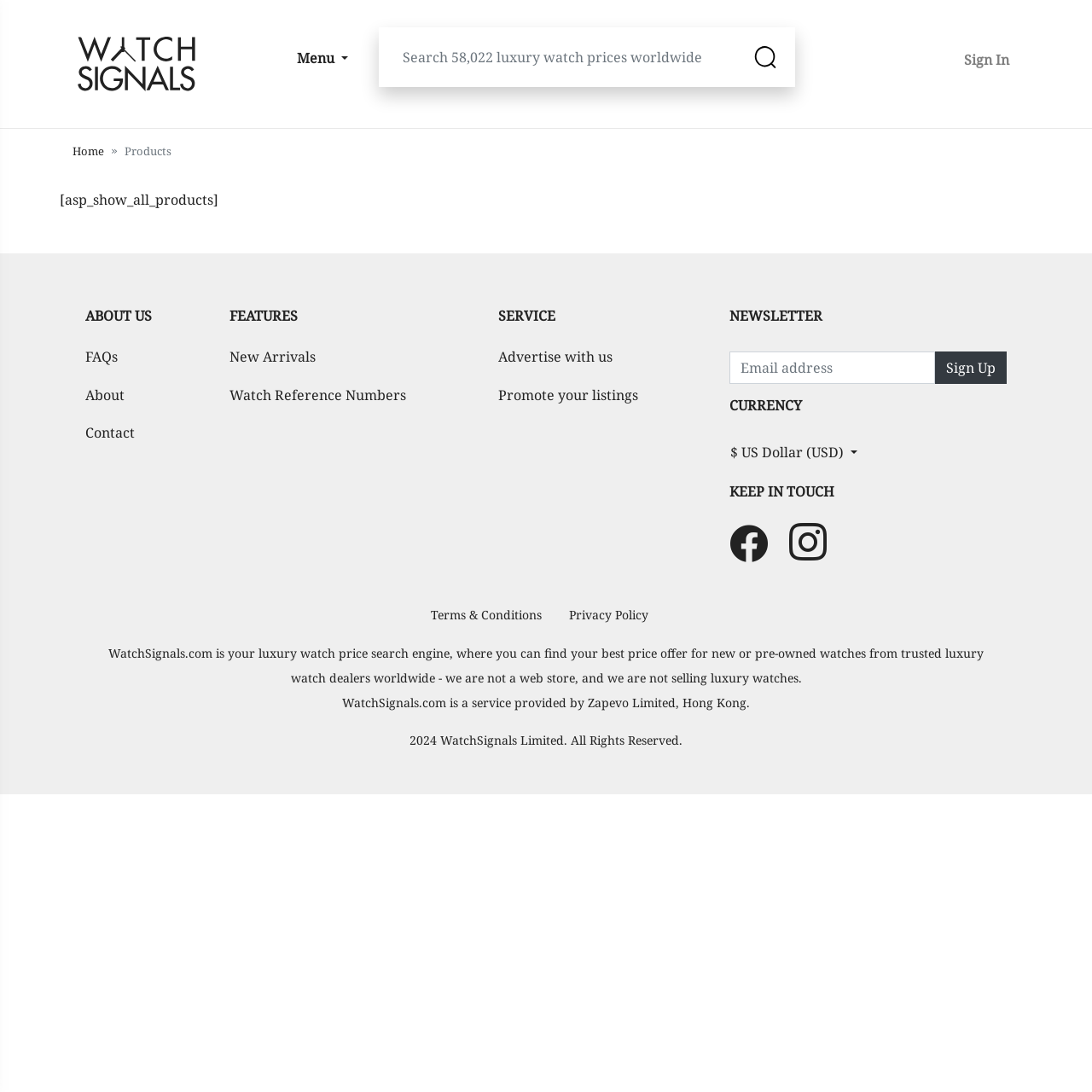Can you provide the bounding box coordinates for the element that should be clicked to implement the instruction: "Click the menu button"?

[0.271, 0.039, 0.323, 0.067]